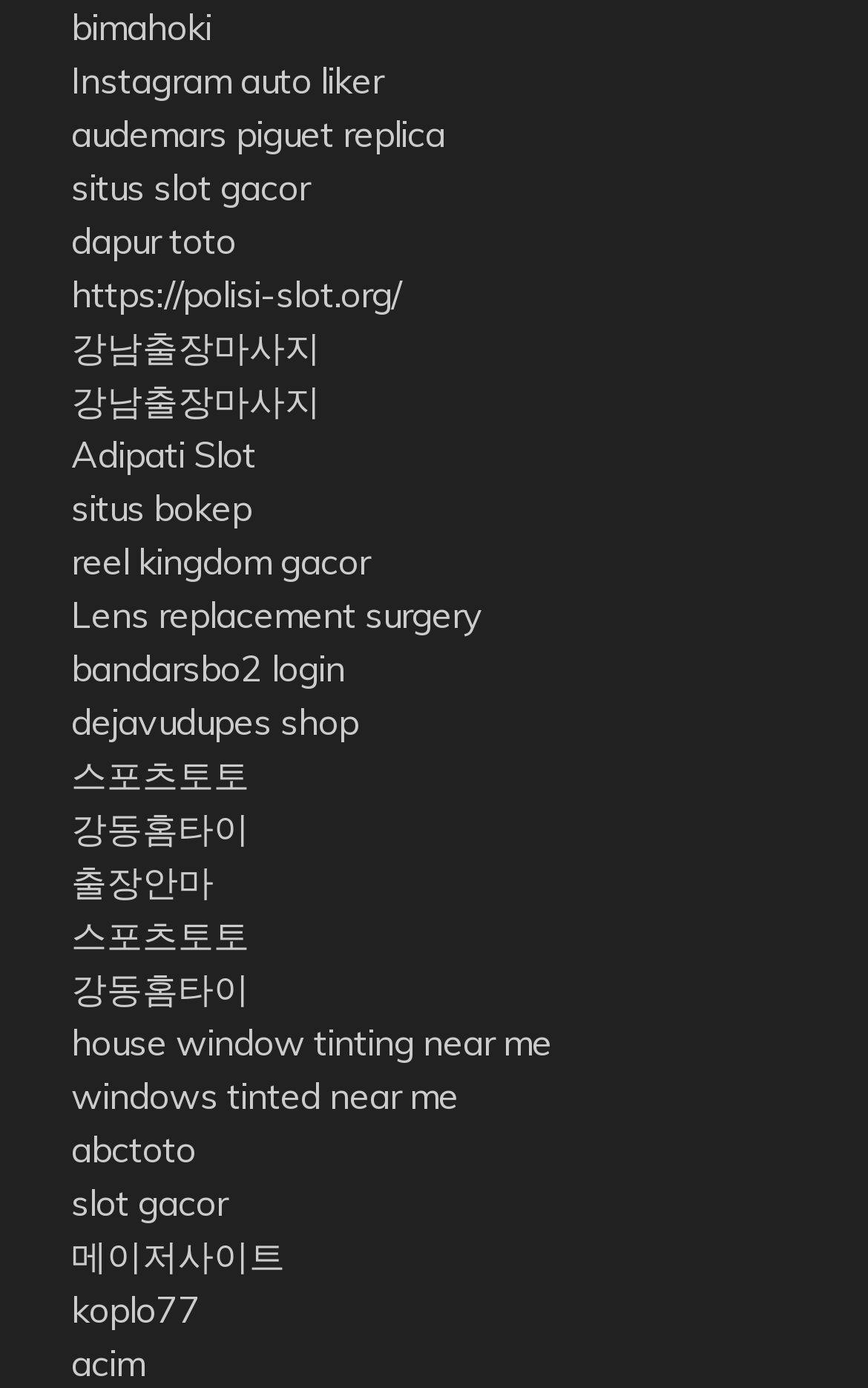Please provide a brief answer to the question using only one word or phrase: 
How many links are on this webpage?

33